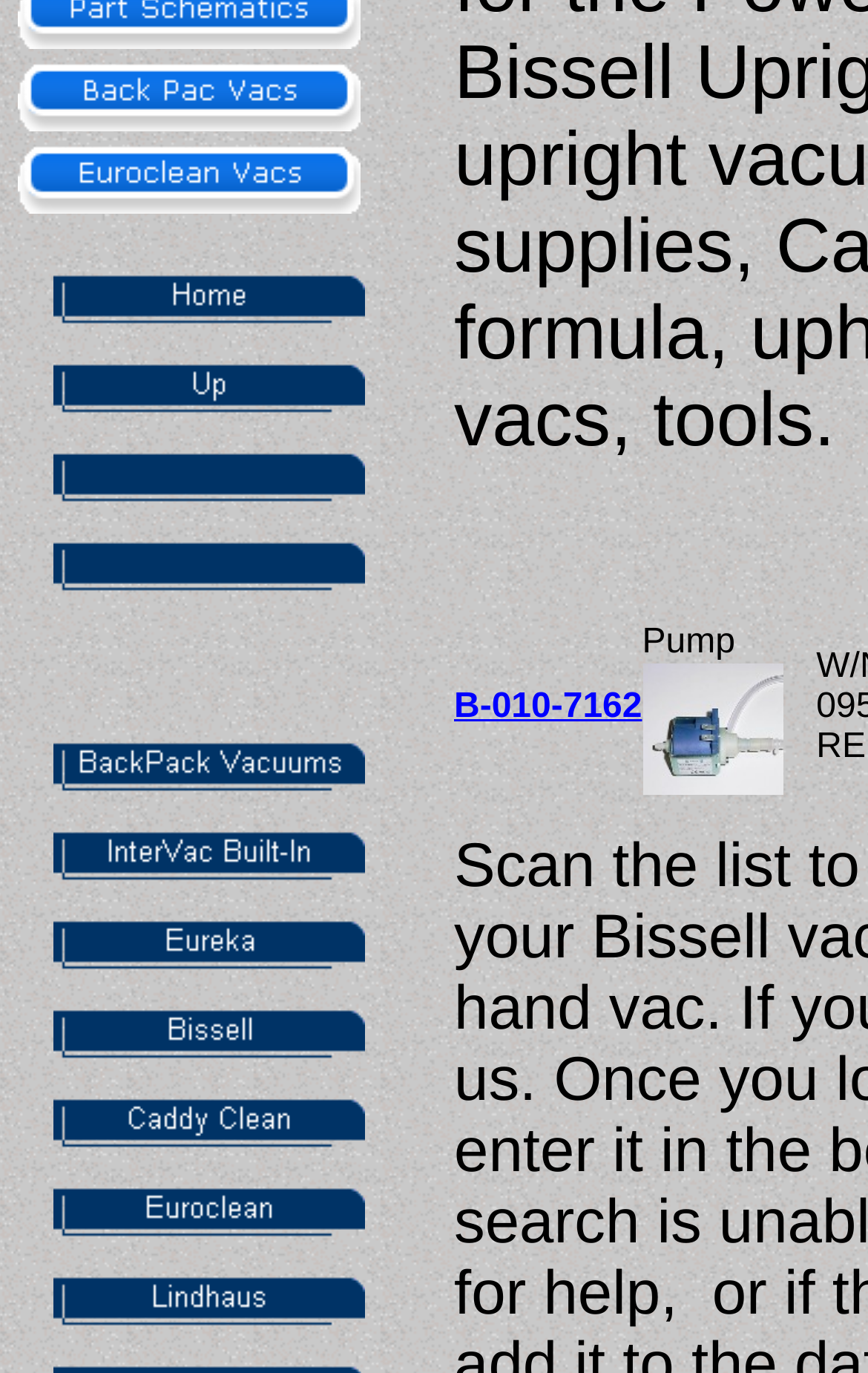Provide the bounding box coordinates for the specified HTML element described in this description: "alt="BackPack Vacuums" name="MSFPnav36"". The coordinates should be four float numbers ranging from 0 to 1, in the format [left, top, right, bottom].

[0.062, 0.565, 0.421, 0.593]